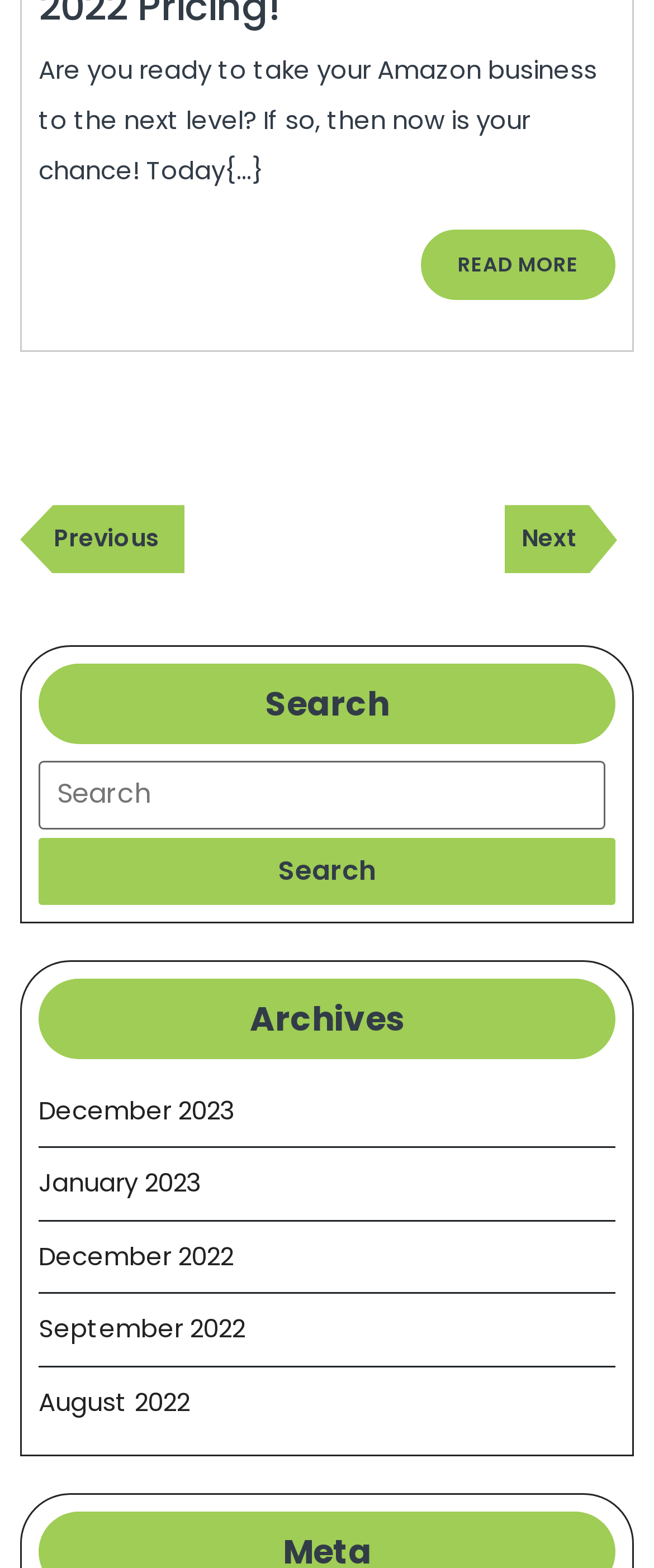What is the navigation section for?
Look at the image and provide a detailed response to the question.

The navigation section is located at the top of the page and contains links to 'Previous Post' and 'Next Post'. This section allows users to navigate between different posts on the website, making it easier to read and explore content.